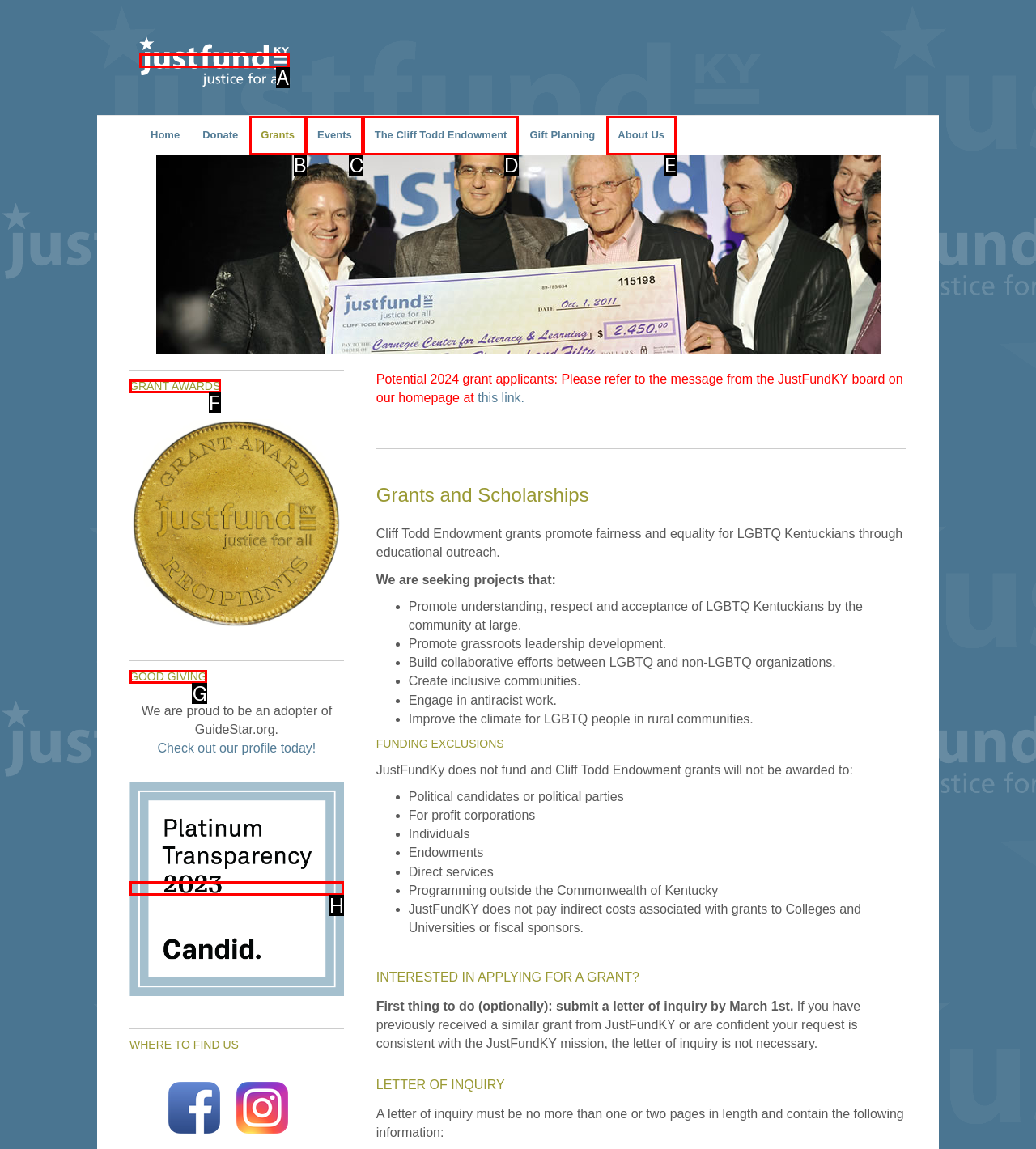Identify the option that best fits this description: GOOD GIVING
Answer with the appropriate letter directly.

G